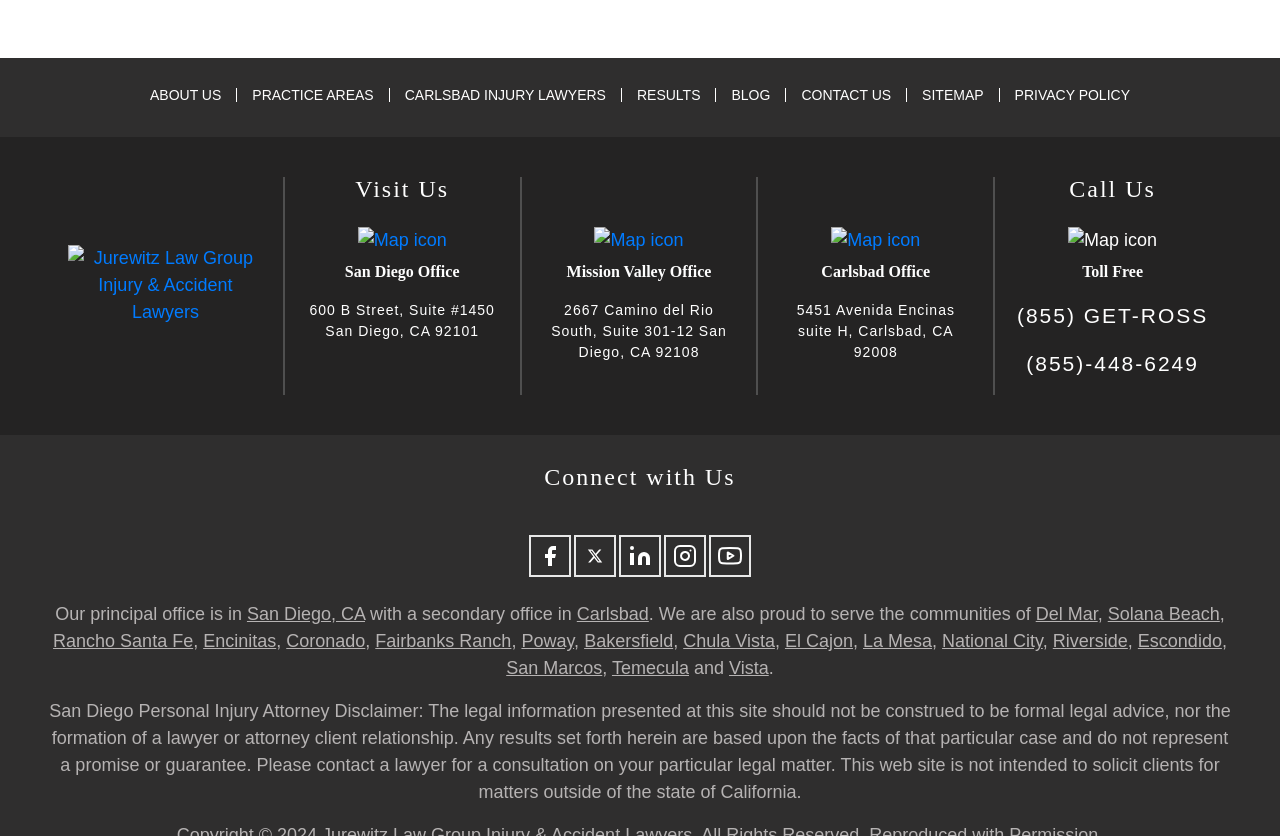Give a concise answer using one word or a phrase to the following question:
What social media platforms does the law group have?

Facebook, Twitter, LinkedIn, Instagram, YouTube